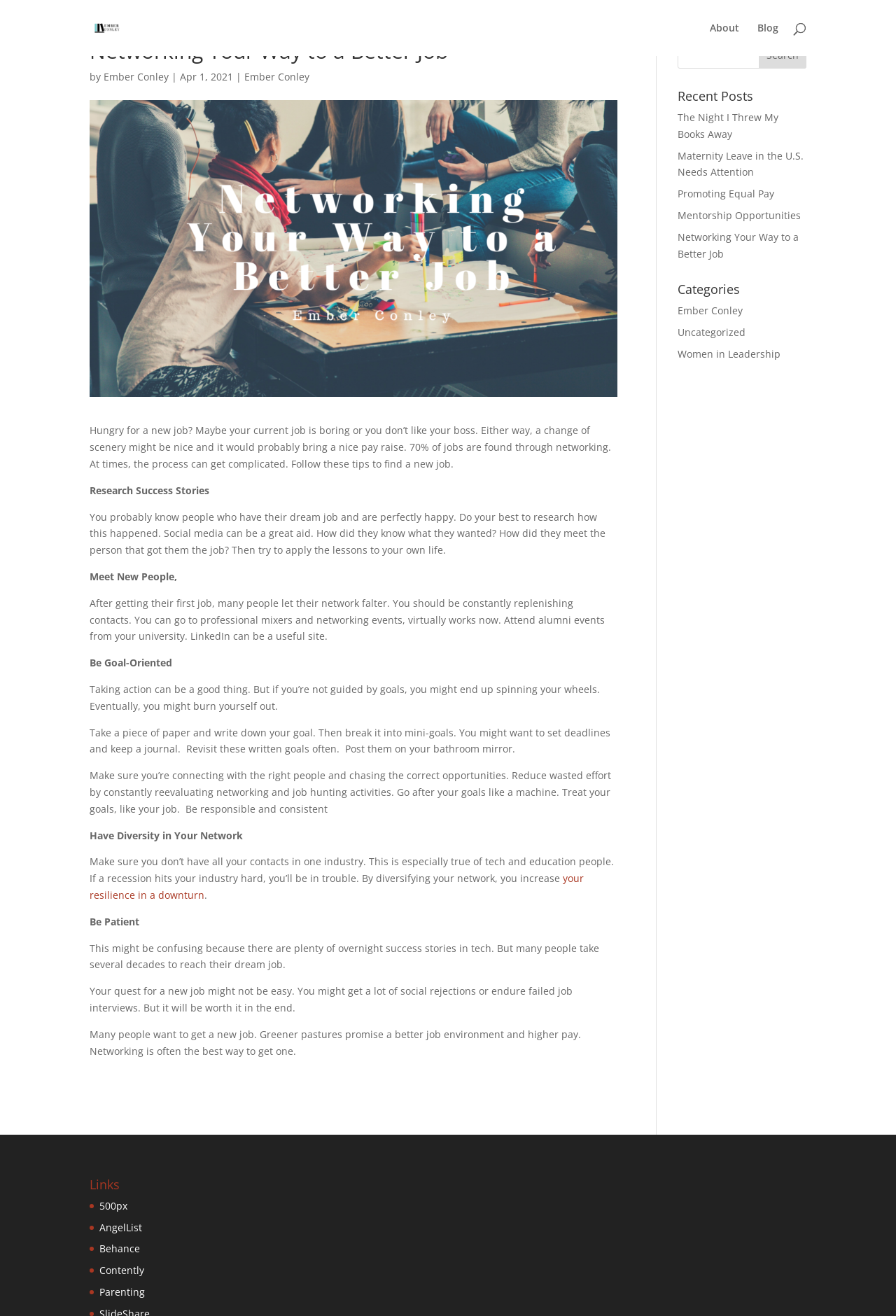Extract the bounding box coordinates of the UI element described by: "500px". The coordinates should include four float numbers ranging from 0 to 1, e.g., [left, top, right, bottom].

[0.111, 0.911, 0.142, 0.921]